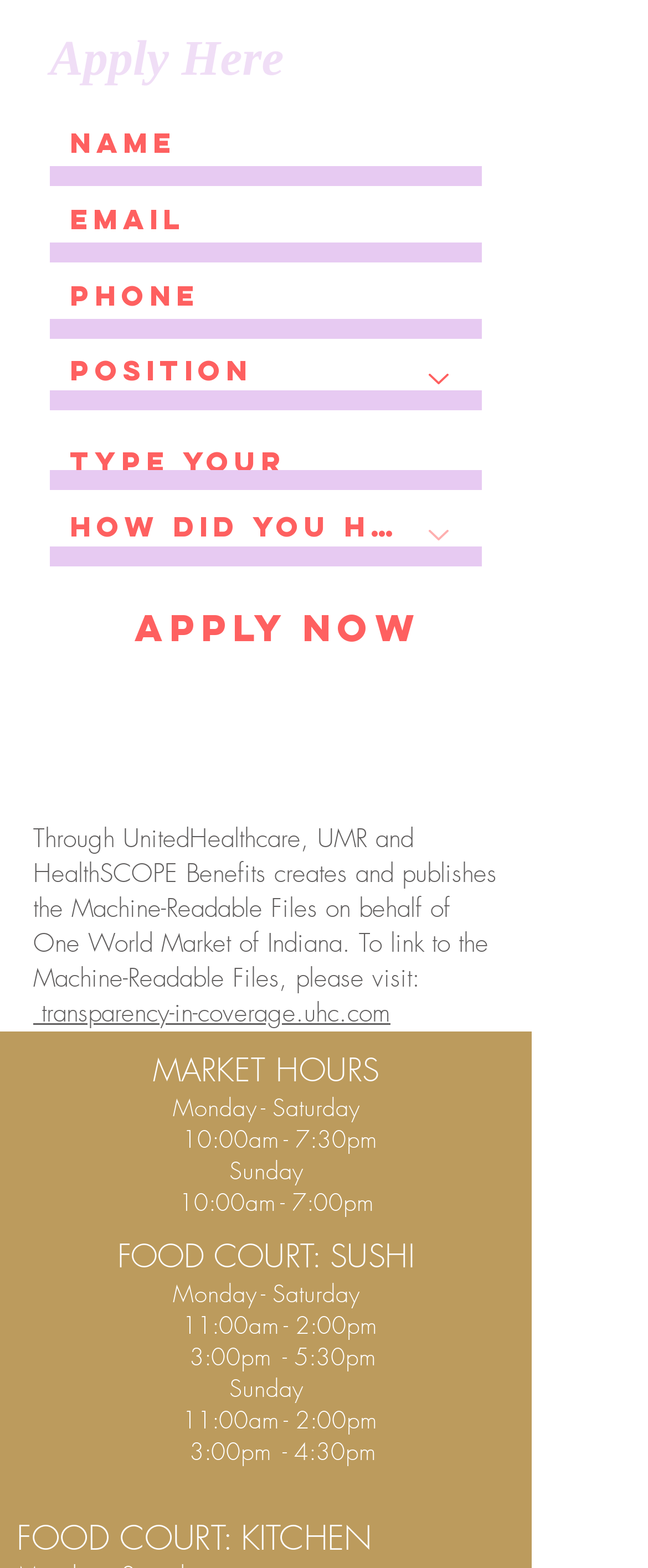Please identify the bounding box coordinates of the clickable area that will allow you to execute the instruction: "Click Apply Now".

[0.205, 0.372, 0.654, 0.429]